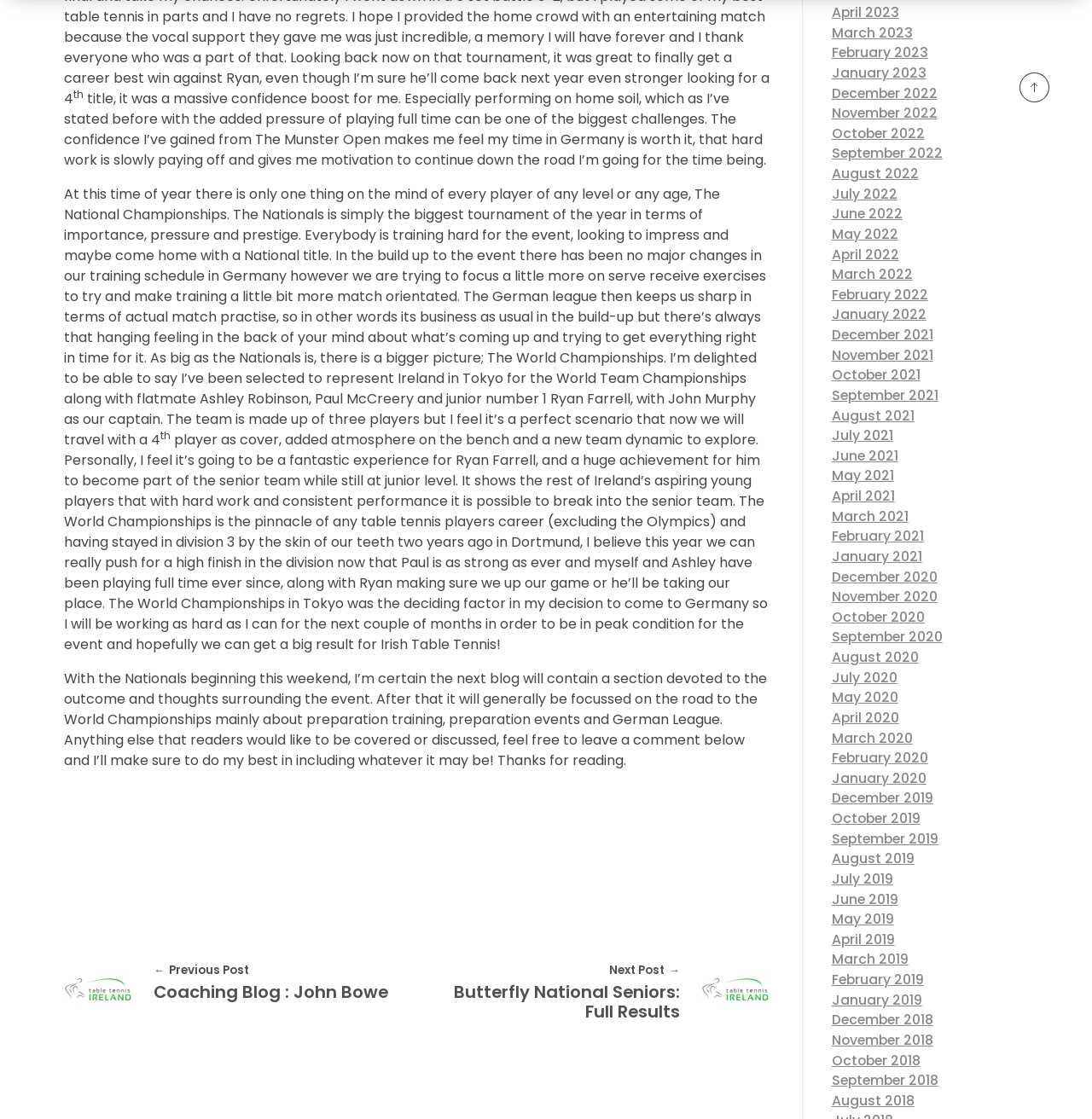Provide a one-word or one-phrase answer to the question:
What is the significance of the National Championships mentioned in the blog post?

Biggest tournament of the year